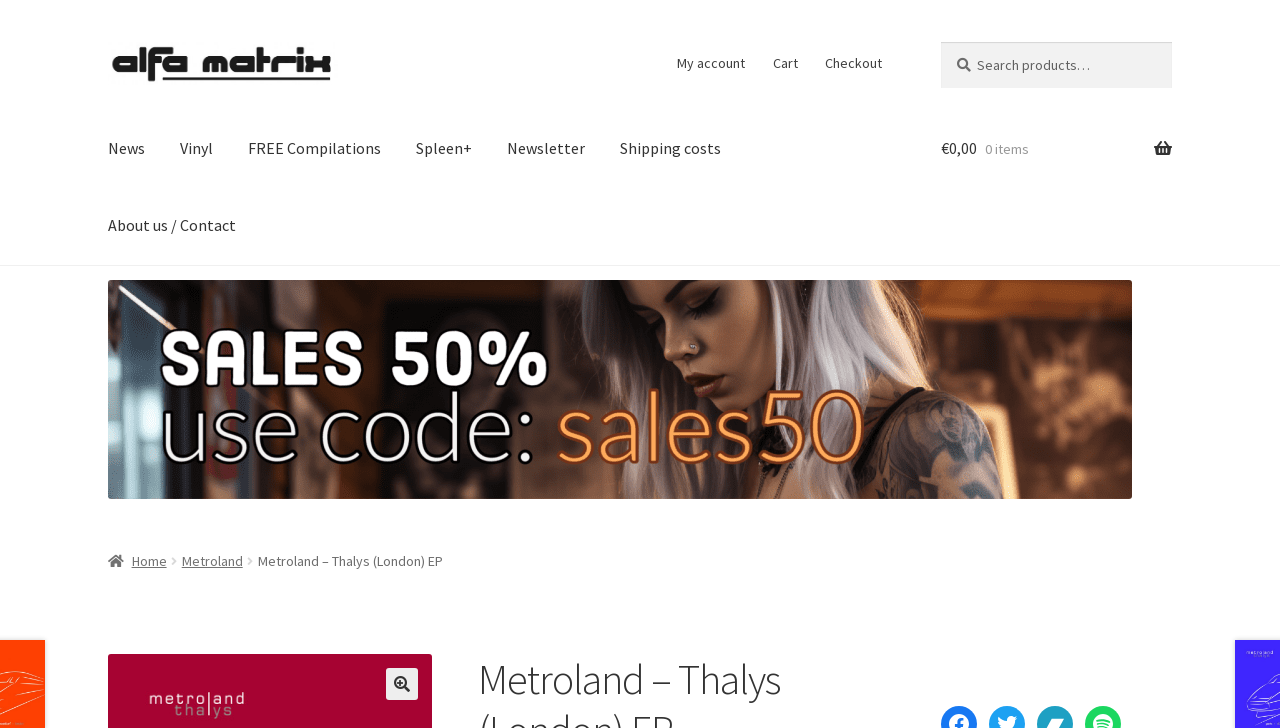Using the description: "Newsletter", identify the bounding box of the corresponding UI element in the screenshot.

[0.384, 0.151, 0.47, 0.257]